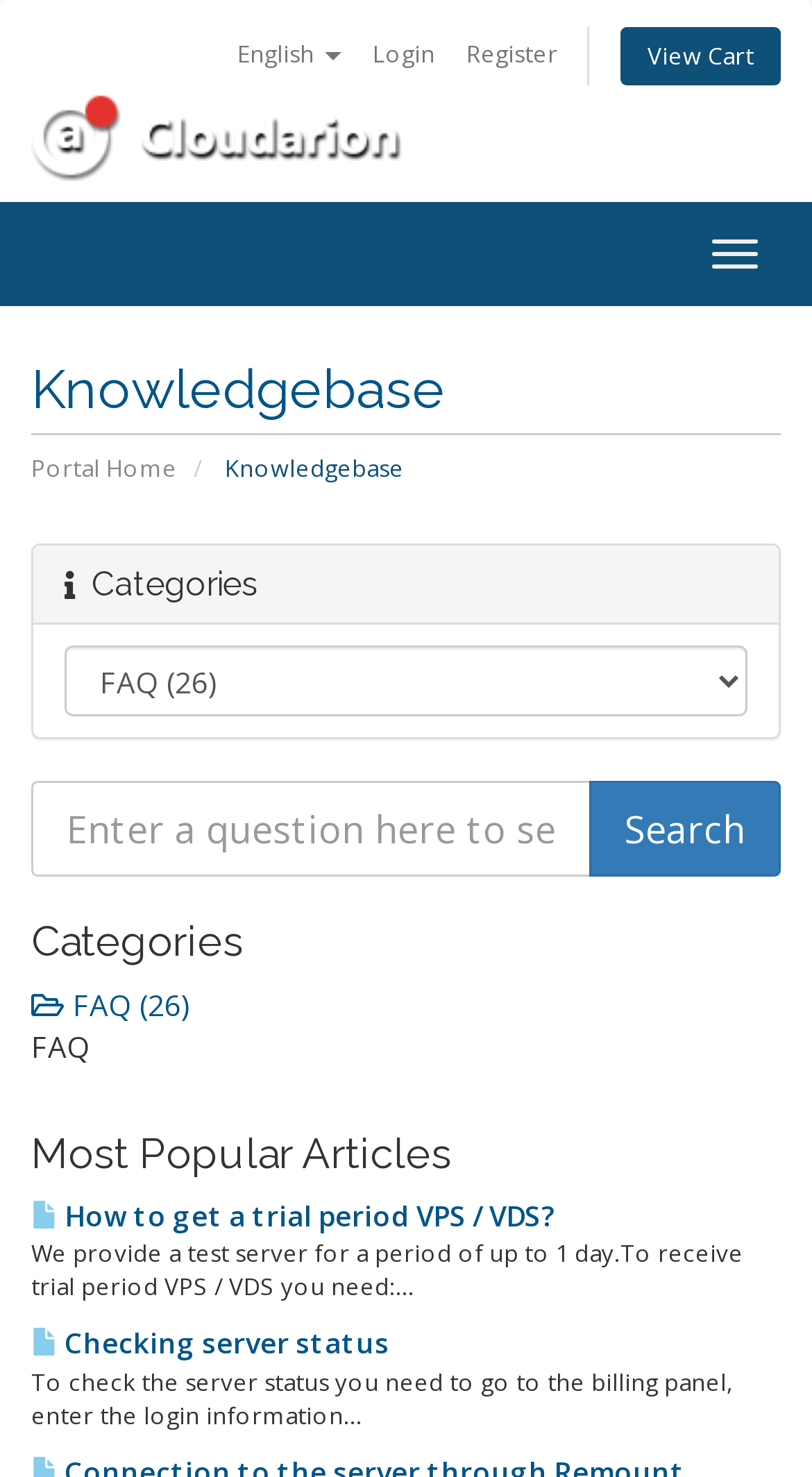Find the bounding box coordinates corresponding to the UI element with the description: "Checking server status". The coordinates should be formatted as [left, top, right, bottom], with values as floats between 0 and 1.

[0.038, 0.897, 0.479, 0.923]